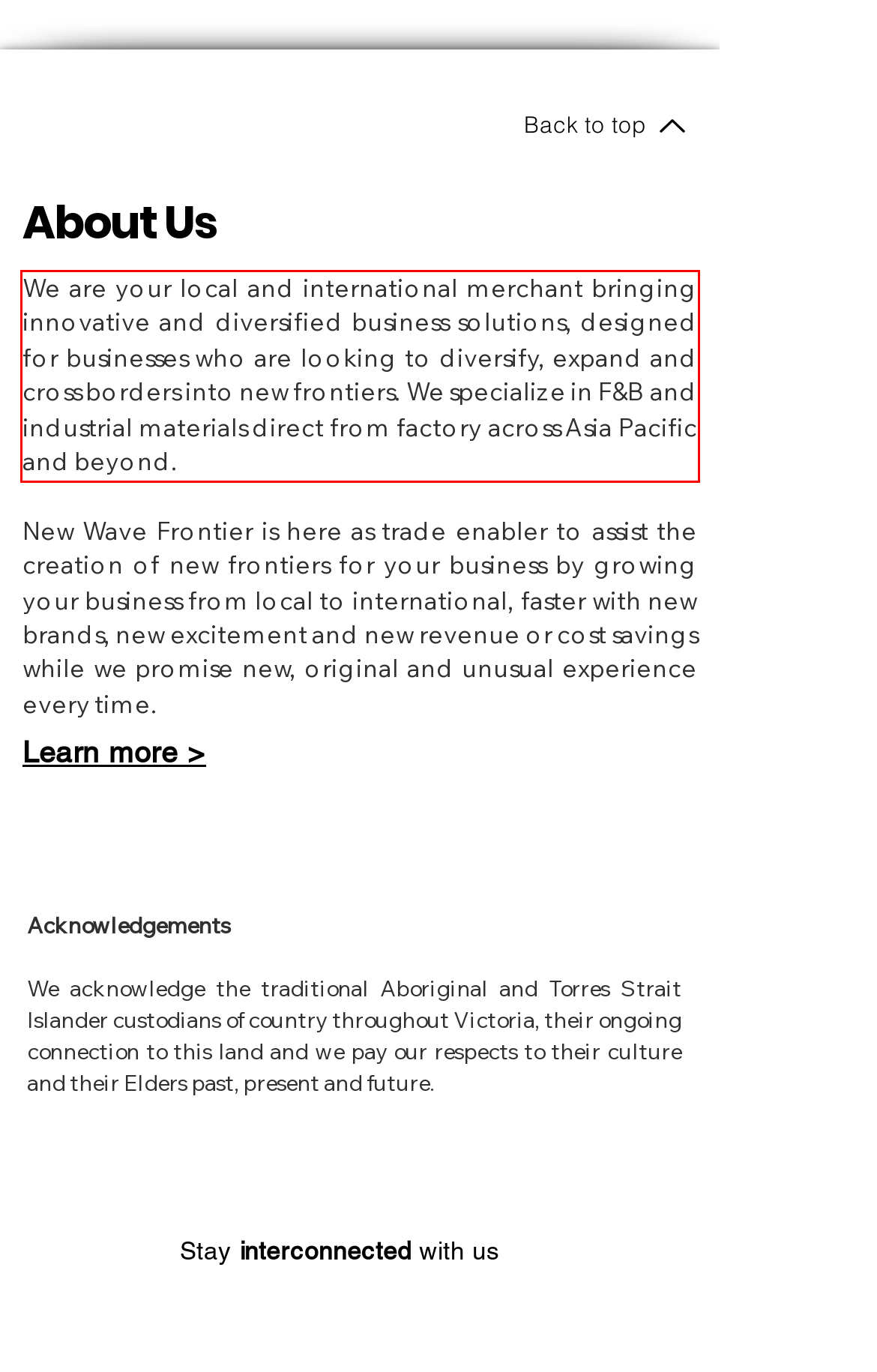Please extract the text content within the red bounding box on the webpage screenshot using OCR.

We are your local and international merchant bringing innovative and diversified business solutions, designed for businesses who are looking to diversify, expand and cross borders into new frontiers. We specialize in F&B and industrial materials direct from factory across Asia Pacific and beyond.